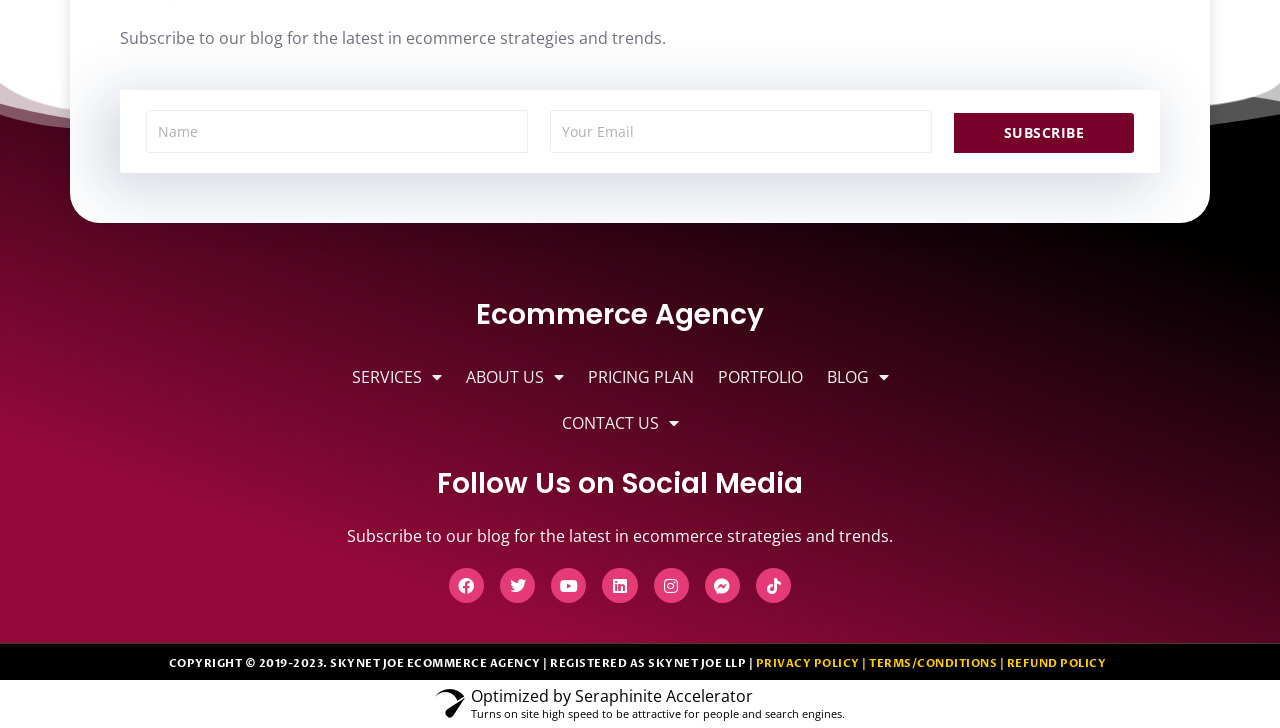What is the purpose of the textbox at the top?
Look at the screenshot and give a one-word or phrase answer.

Subscribe to blog